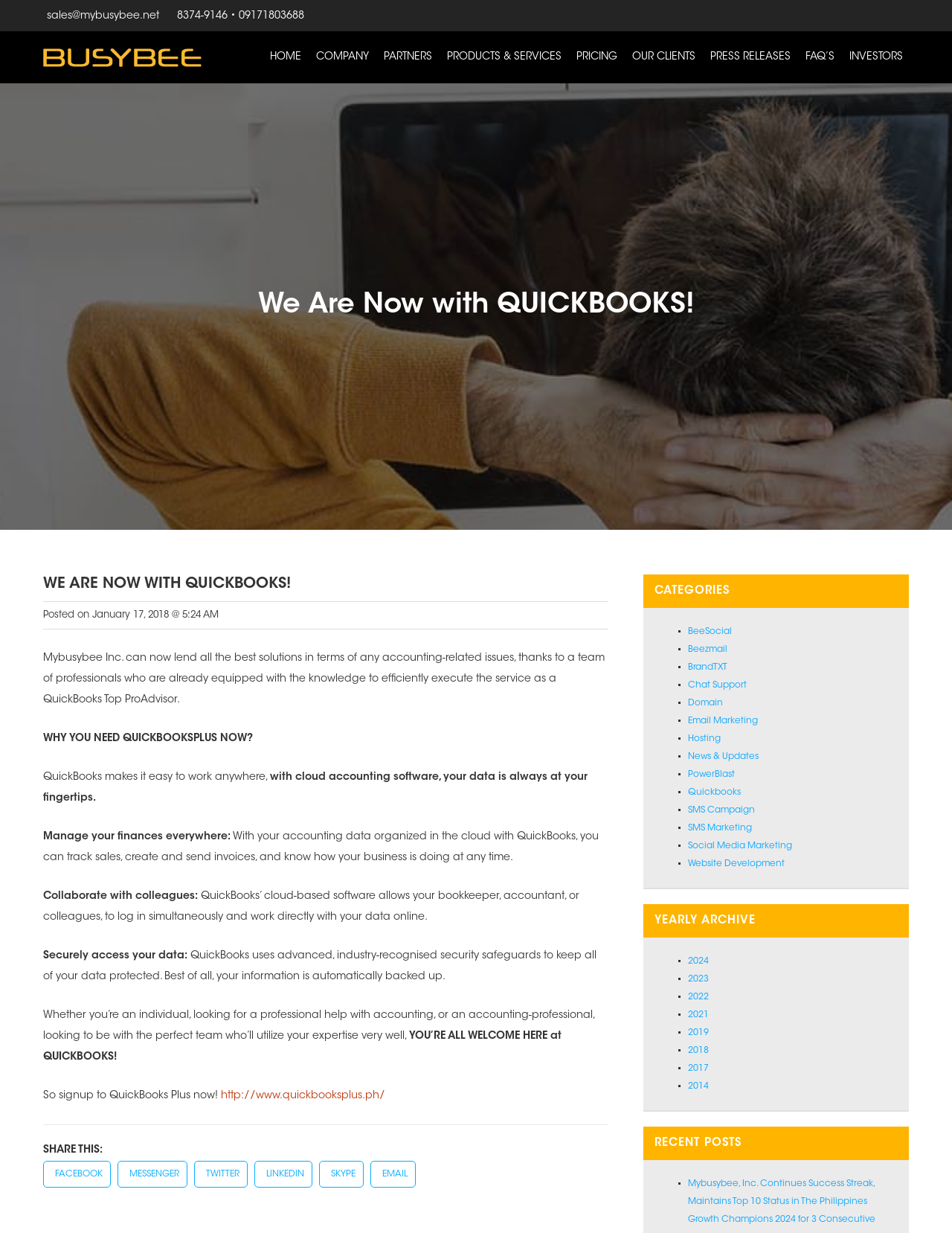Please find the bounding box coordinates of the element that you should click to achieve the following instruction: "Check company information". The coordinates should be presented as four float numbers between 0 and 1: [left, top, right, bottom].

[0.326, 0.025, 0.394, 0.068]